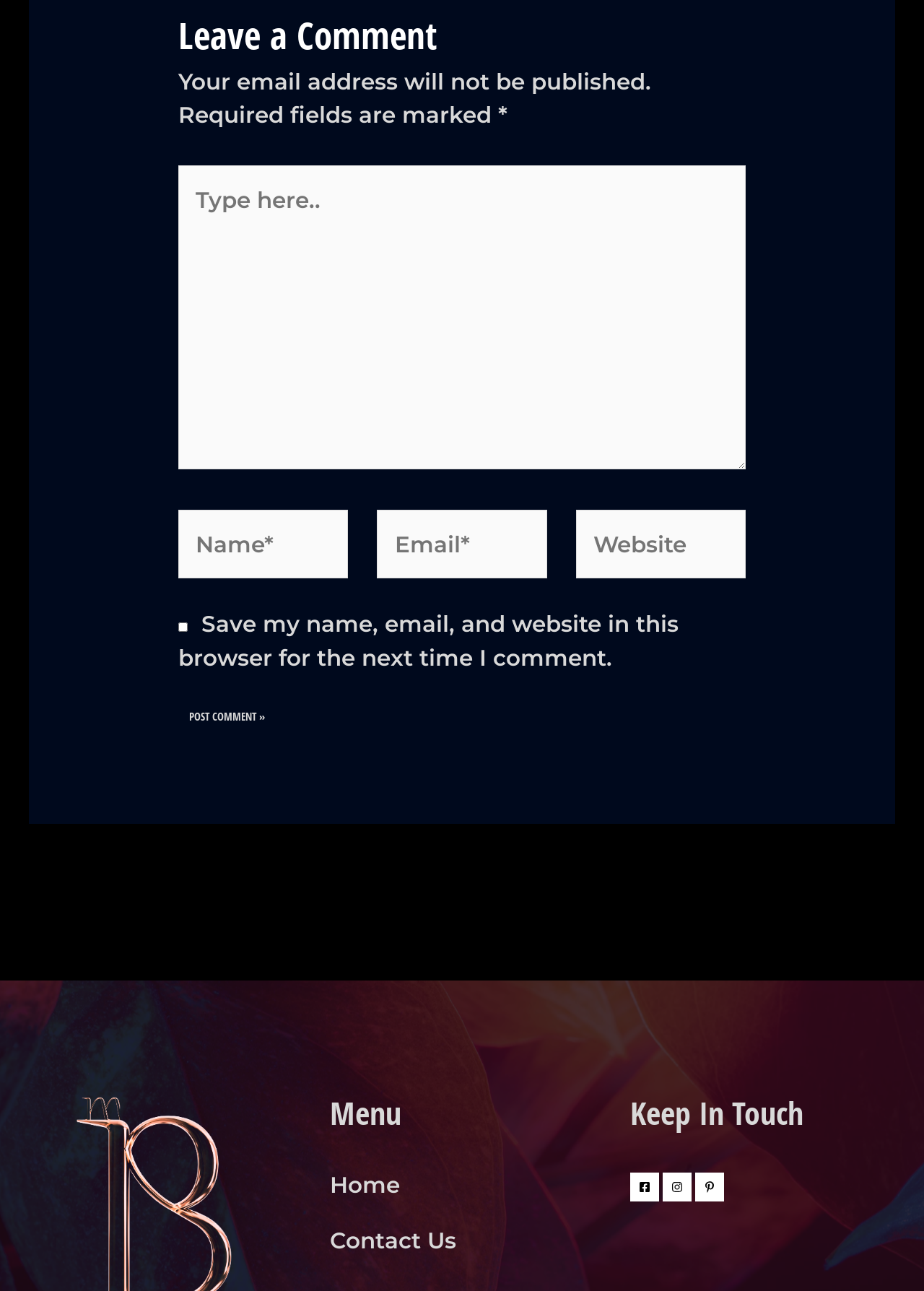Please determine the bounding box coordinates for the element with the description: "parent_node: Website name="url" placeholder="Website"".

[0.623, 0.395, 0.807, 0.448]